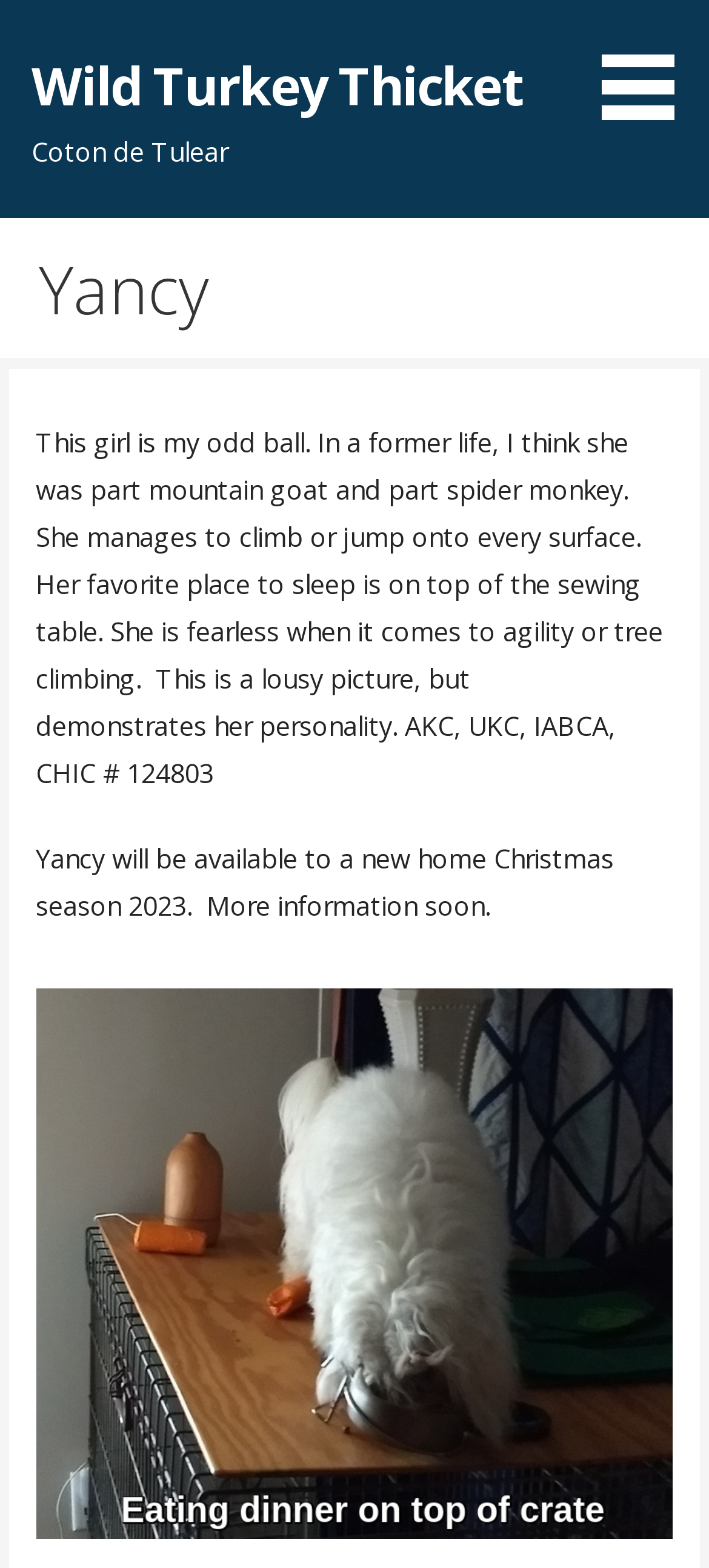Refer to the image and provide an in-depth answer to the question: 
What is the location of the button on the webpage?

Based on the bounding box coordinates of the button element, [0.836, 0.0, 1.0, 0.084], it can be inferred that the button is located at the top right corner of the webpage.